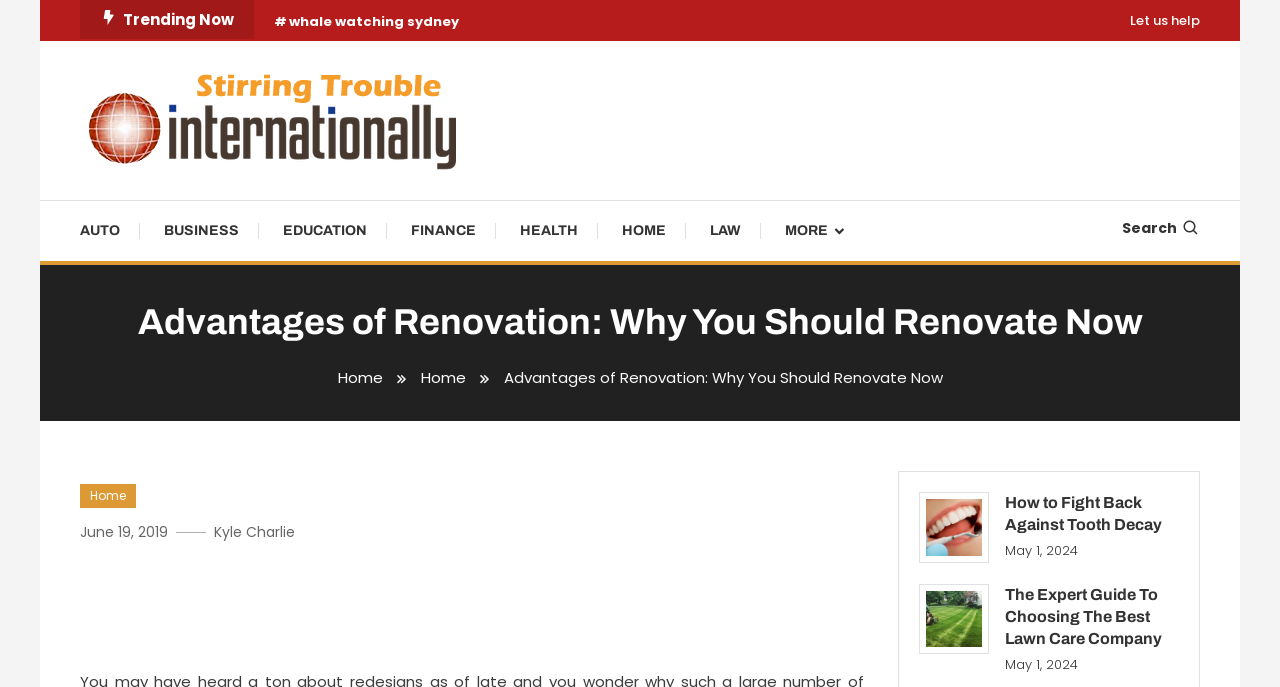Identify the bounding box coordinates of the specific part of the webpage to click to complete this instruction: "Learn about 'The Expert Guide To Choosing The Best Lawn Care Company'".

[0.718, 0.849, 0.773, 0.952]